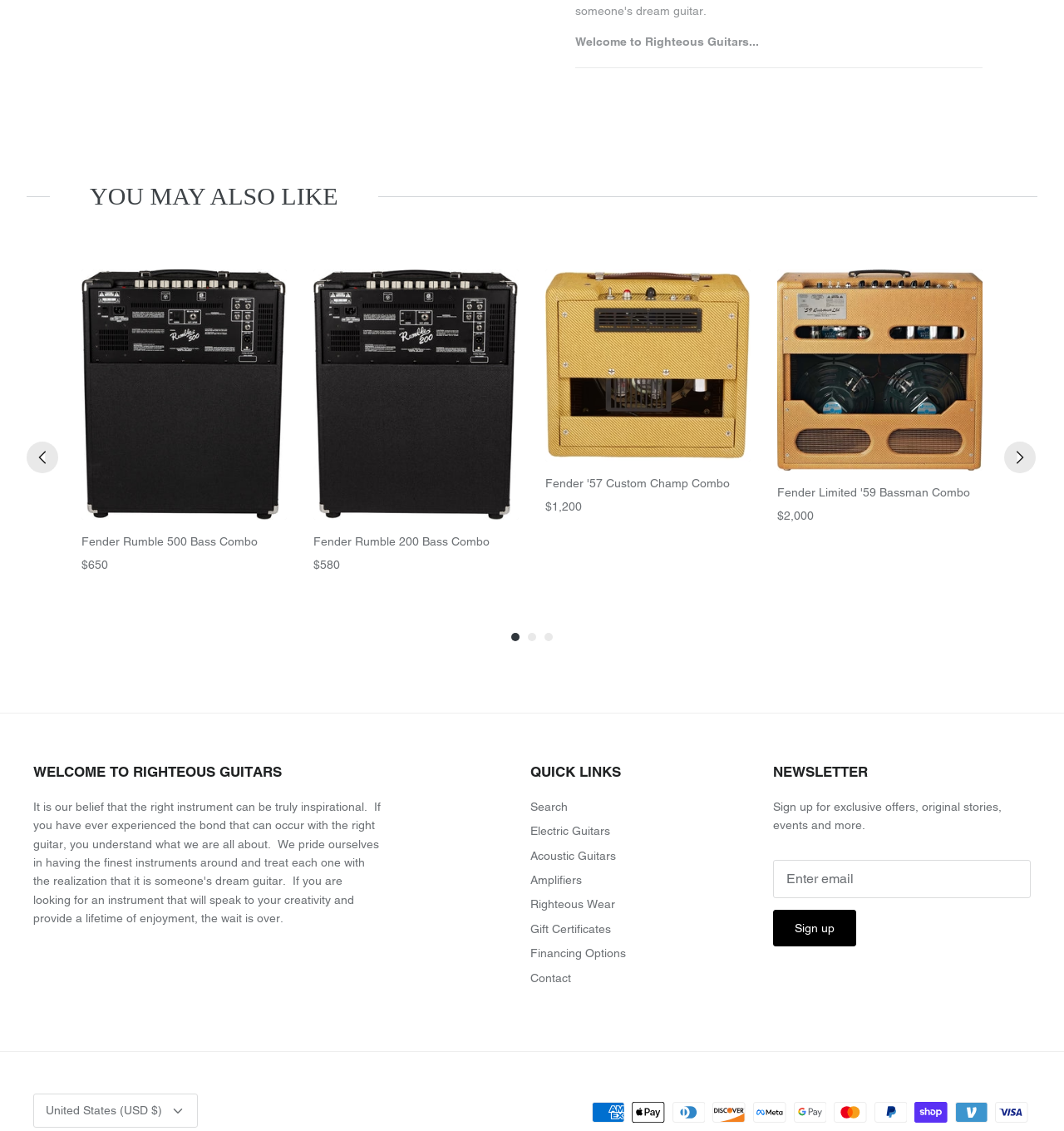What type of products are featured on this webpage?
From the screenshot, supply a one-word or short-phrase answer.

Guitars and amplifiers